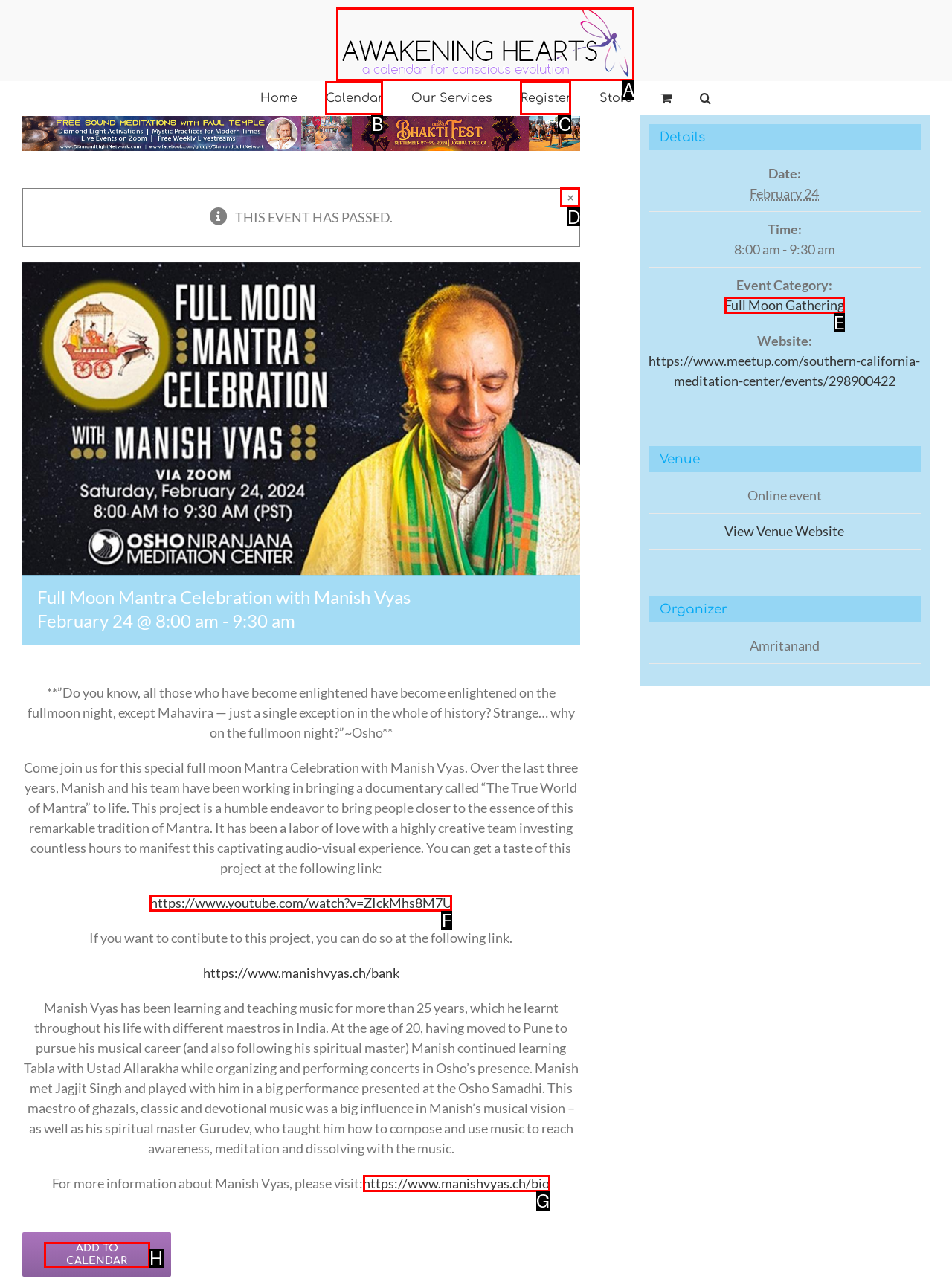Tell me which one HTML element best matches the description: alt="Awakening Hearts Logo"
Answer with the option's letter from the given choices directly.

A